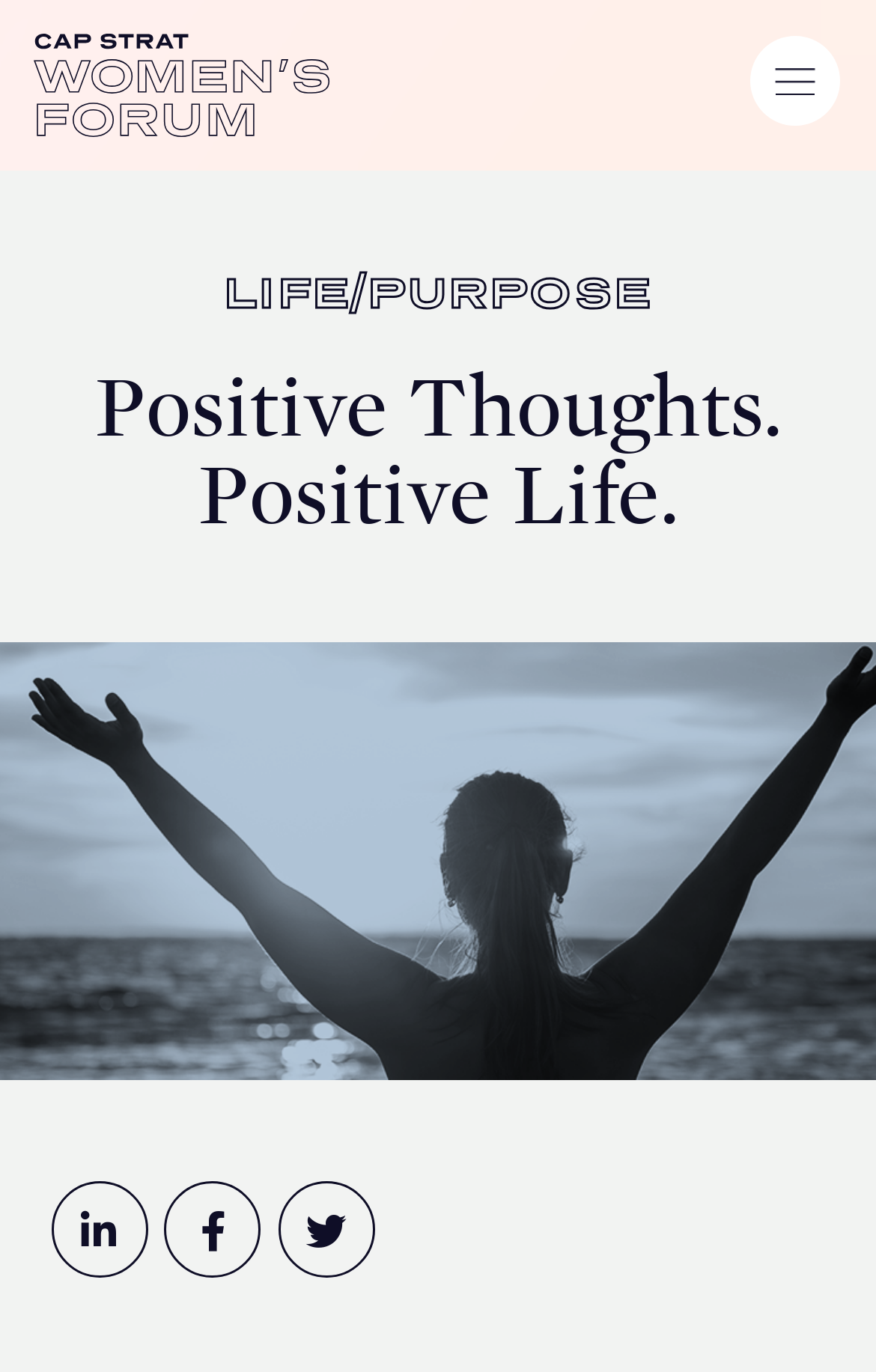What is the category of the link 'LIFE/PURPOSE'?
Provide a concise answer using a single word or phrase based on the image.

Life or purpose